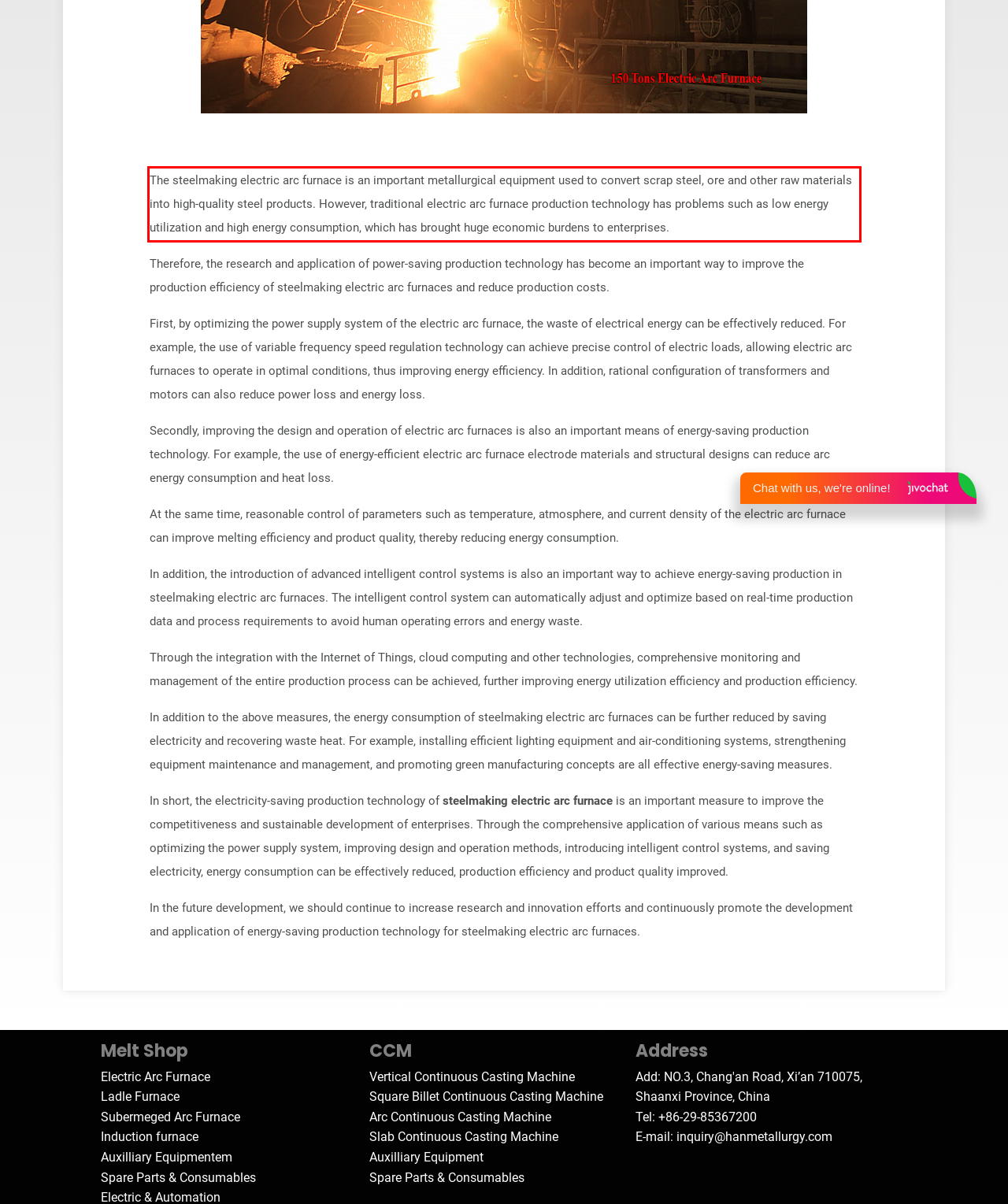You are presented with a webpage screenshot featuring a red bounding box. Perform OCR on the text inside the red bounding box and extract the content.

The steelmaking electric arc furnace is an important metallurgical equipment used to convert scrap steel, ore and other raw materials into high-quality steel products. However, traditional electric arc furnace production technology has problems such as low energy utilization and high energy consumption, which has brought huge economic burdens to enterprises.